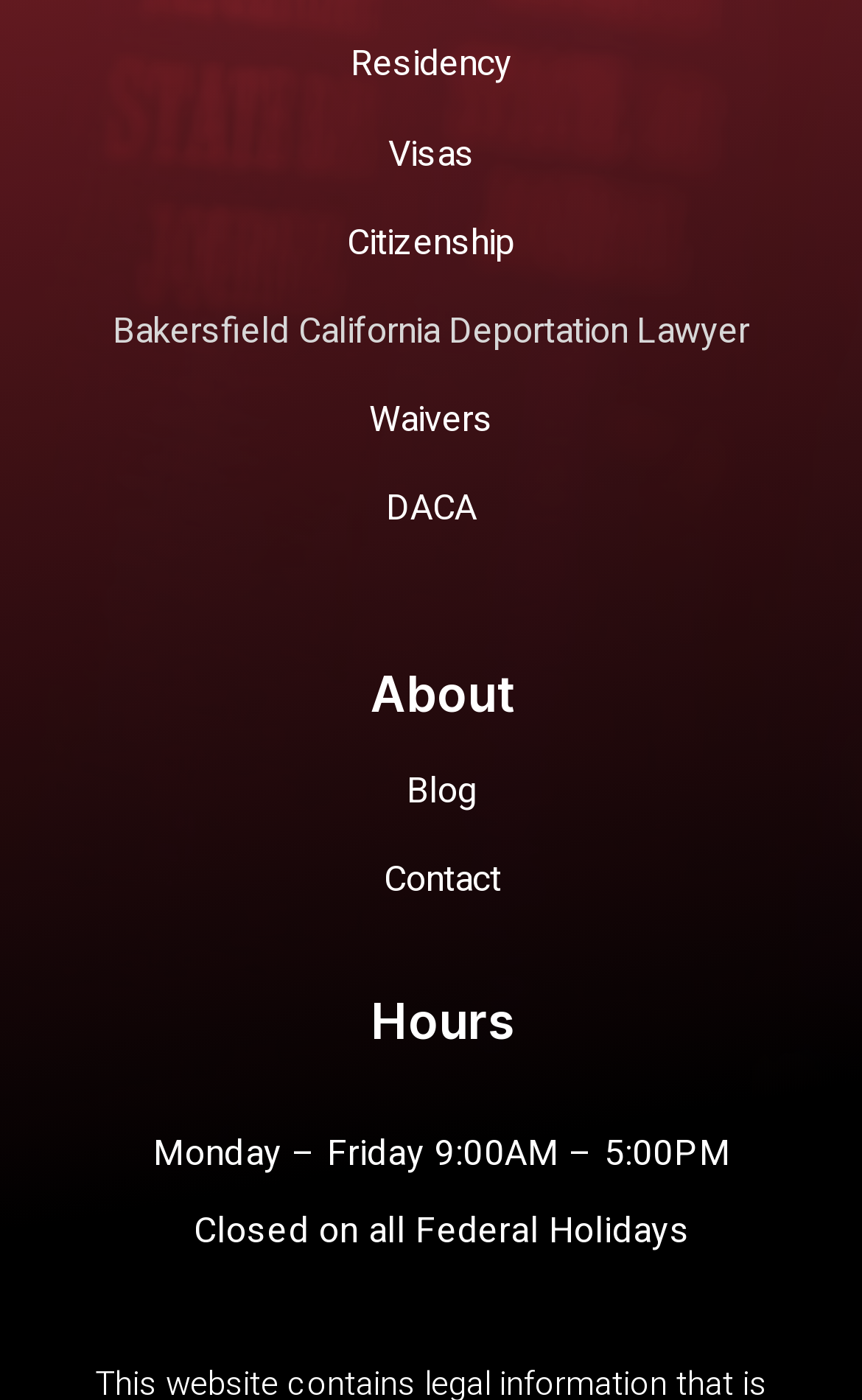What are the office hours on weekdays?
Based on the image, answer the question with a single word or brief phrase.

9:00AM – 5:00PM